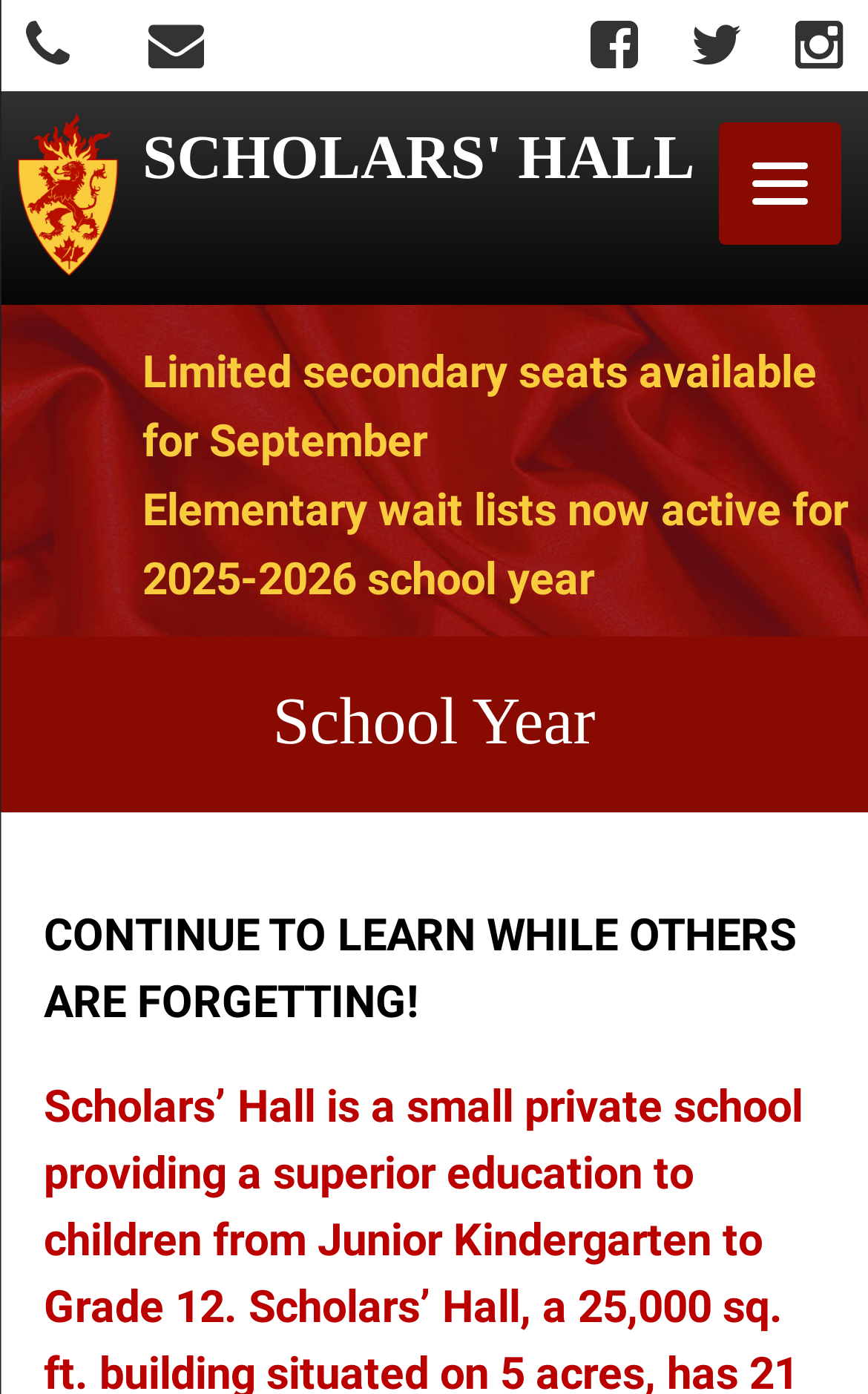From the given element description: "parent_node: SCHOLARS' HALL aria-label="Menu"", find the bounding box for the UI element. Provide the coordinates as four float numbers between 0 and 1, in the order [left, top, right, bottom].

[0.829, 0.088, 0.97, 0.176]